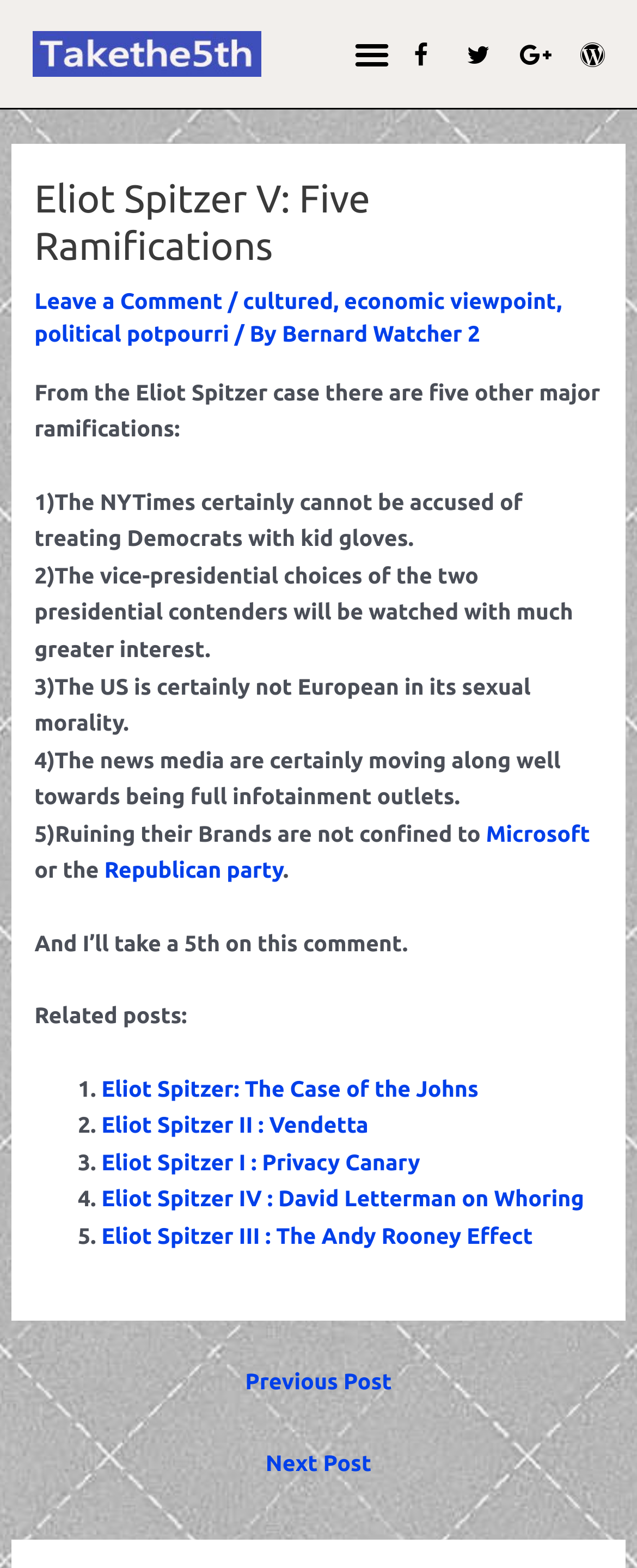What is the fifth ramification mentioned in the article?
Examine the webpage screenshot and provide an in-depth answer to the question.

I read the article and found the fifth ramification mentioned as '5)Ruining their Brands are not confined to', so the fifth ramification is about ruining brands.